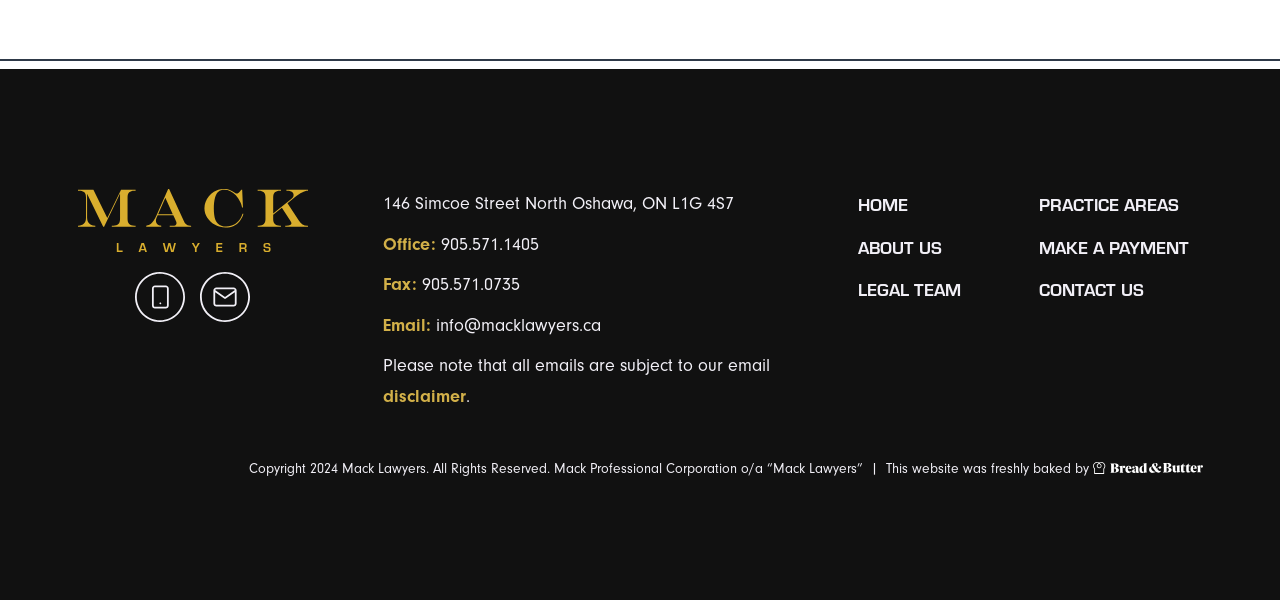Please determine the bounding box coordinates of the area that needs to be clicked to complete this task: 'Visit the HOME page'. The coordinates must be four float numbers between 0 and 1, formatted as [left, top, right, bottom].

[0.67, 0.318, 0.709, 0.36]